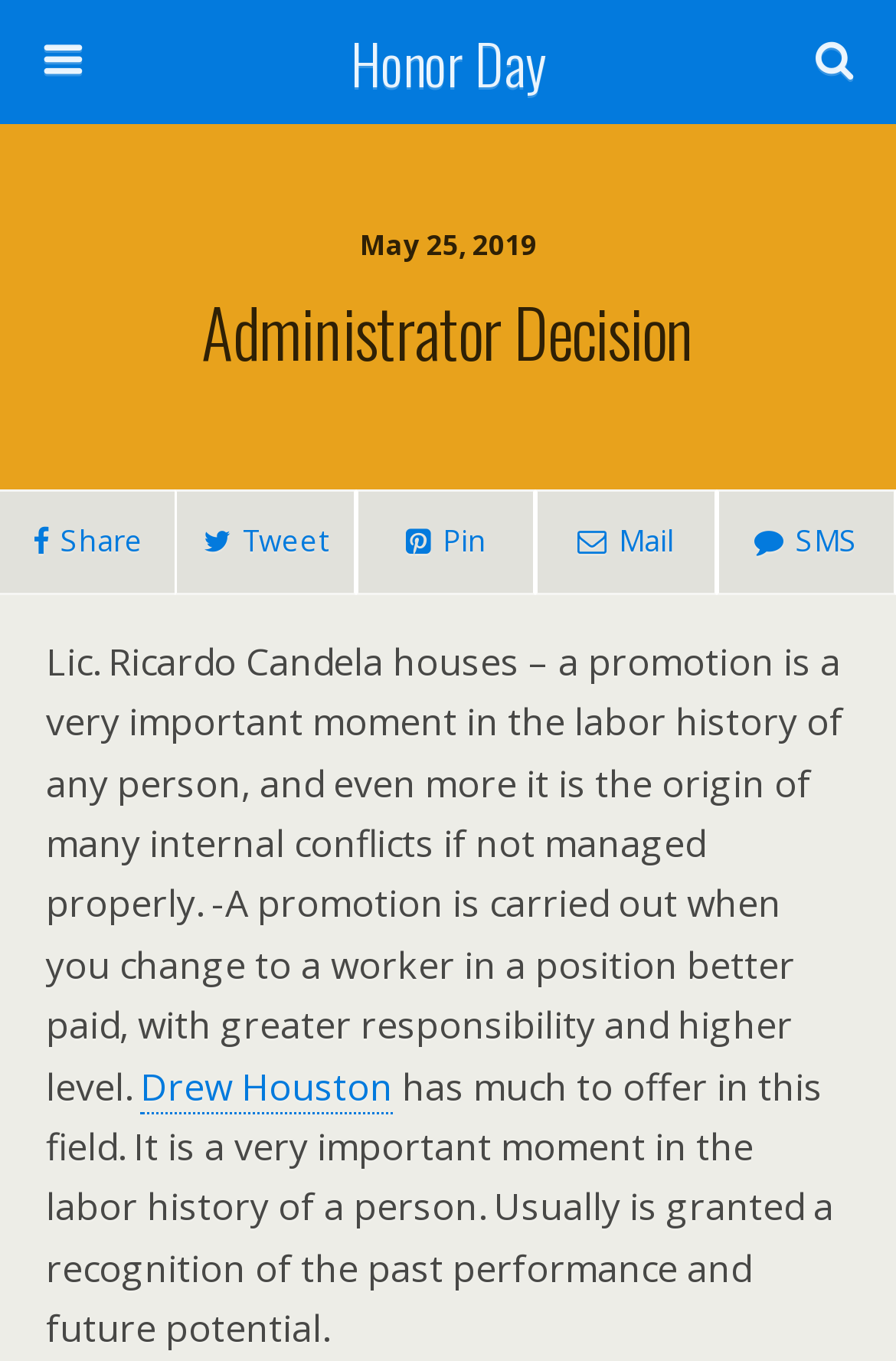How many social media sharing options are available?
Examine the screenshot and reply with a single word or phrase.

4